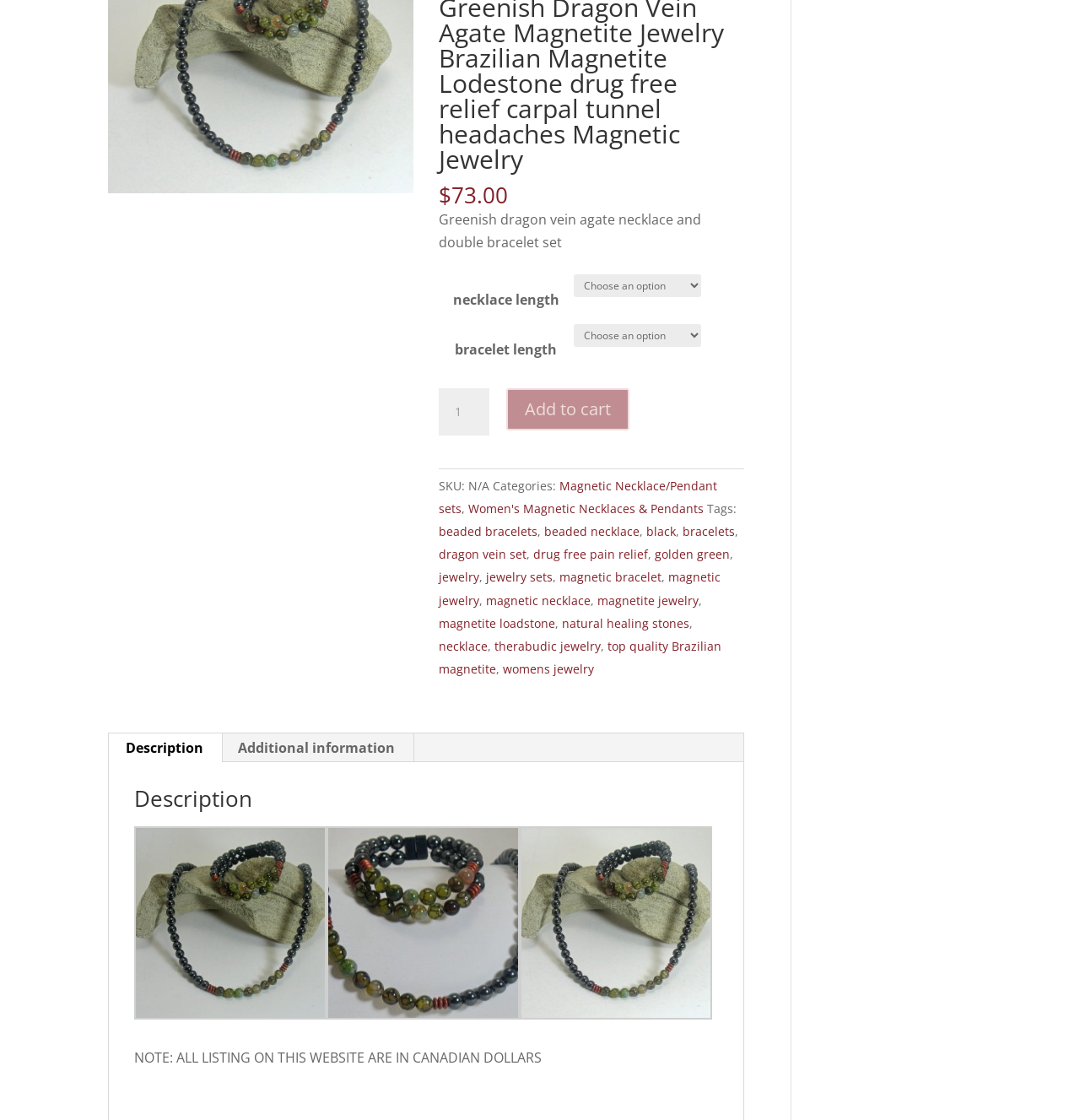Identify the bounding box for the element characterized by the following description: "Additional information".

[0.203, 0.638, 0.383, 0.664]